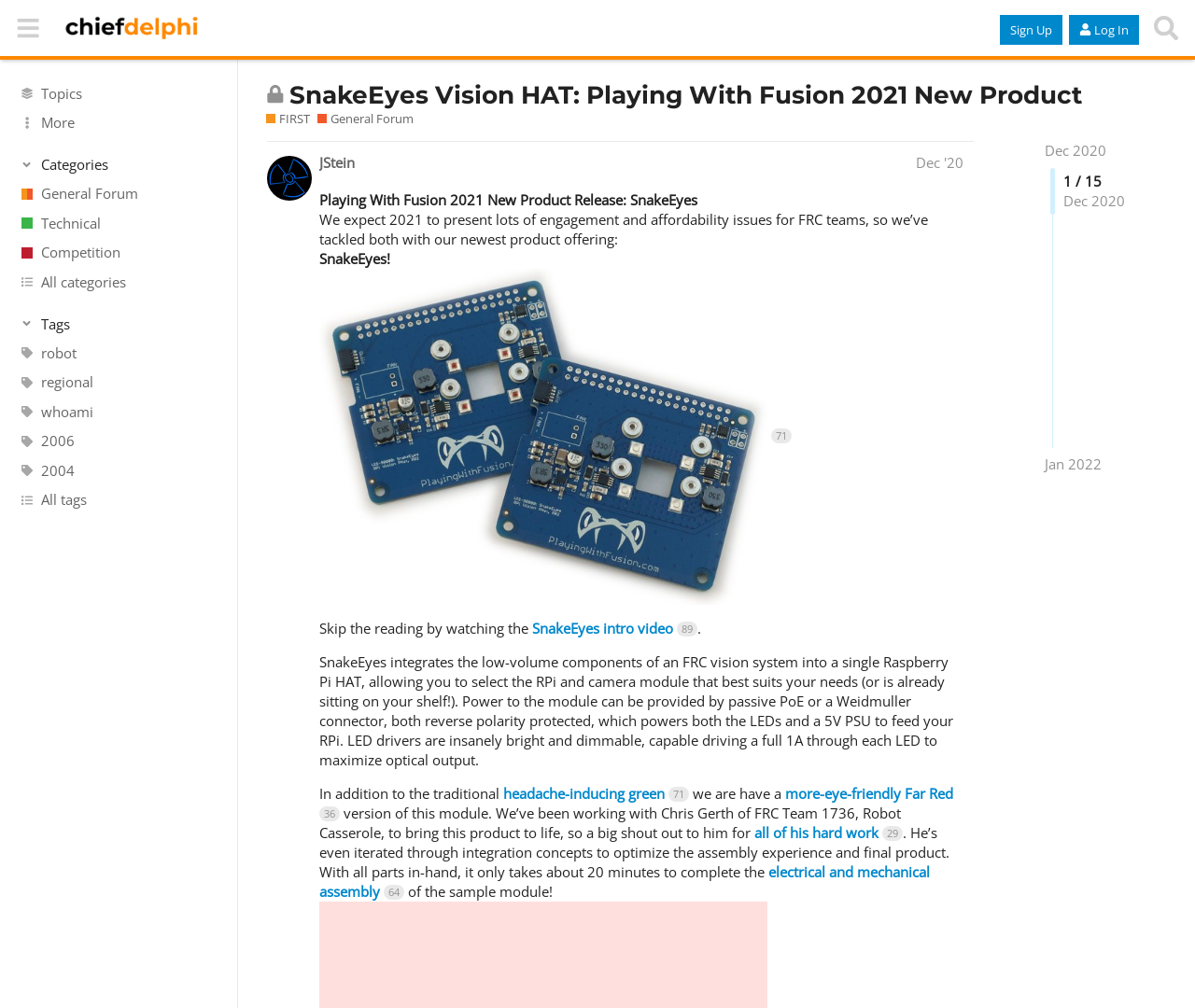Find the headline of the webpage and generate its text content.

SnakeEyes Vision HAT: Playing With Fusion 2021 New Product